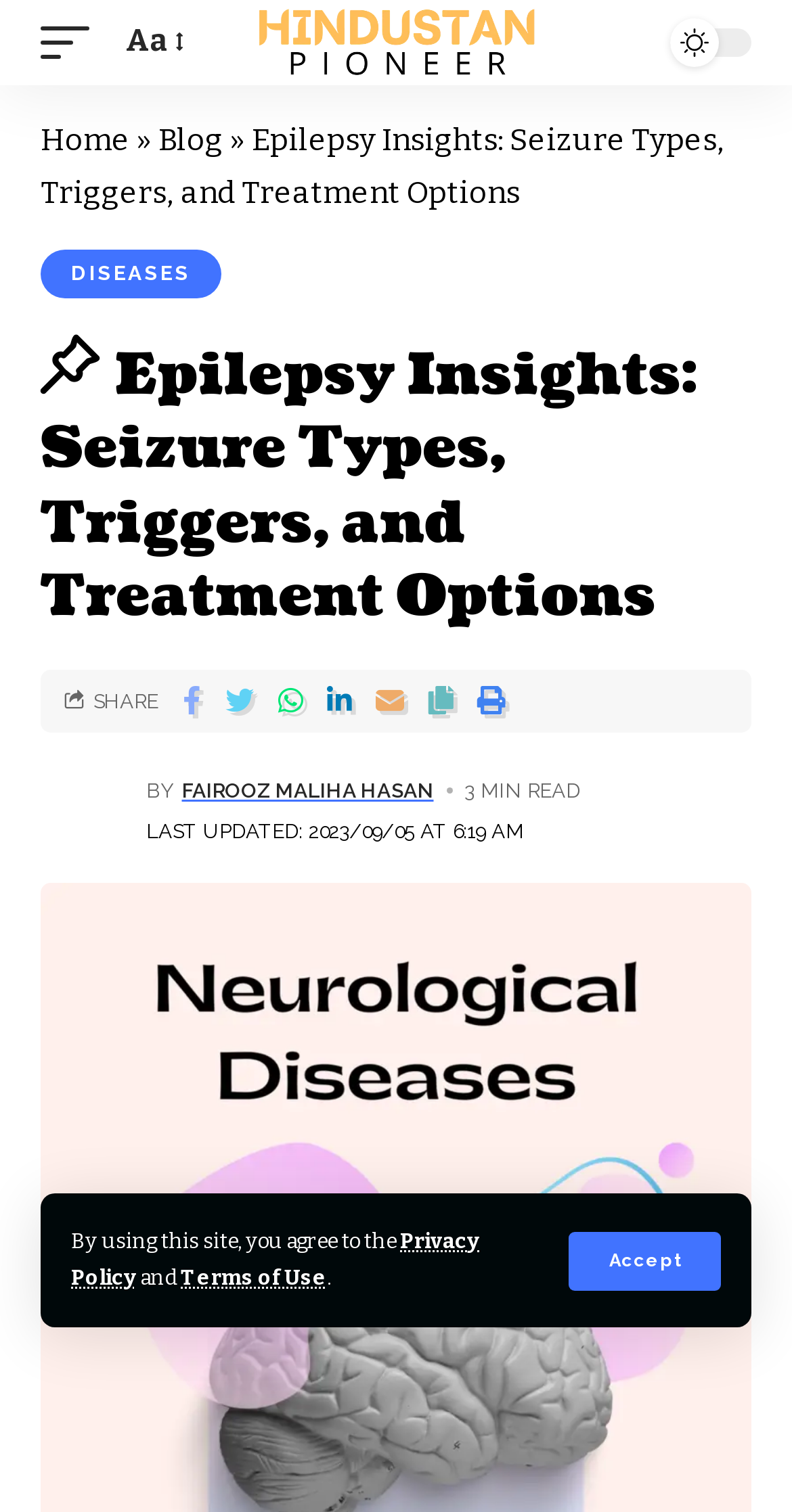What is the topic of the article?
Analyze the image and provide a thorough answer to the question.

The topic of the article can be determined by looking at the heading of the webpage, which is 'Epilepsy Insights: Seizure Types, Triggers, and Treatment Options'. This heading is located at the top of the webpage and is the main title of the article.